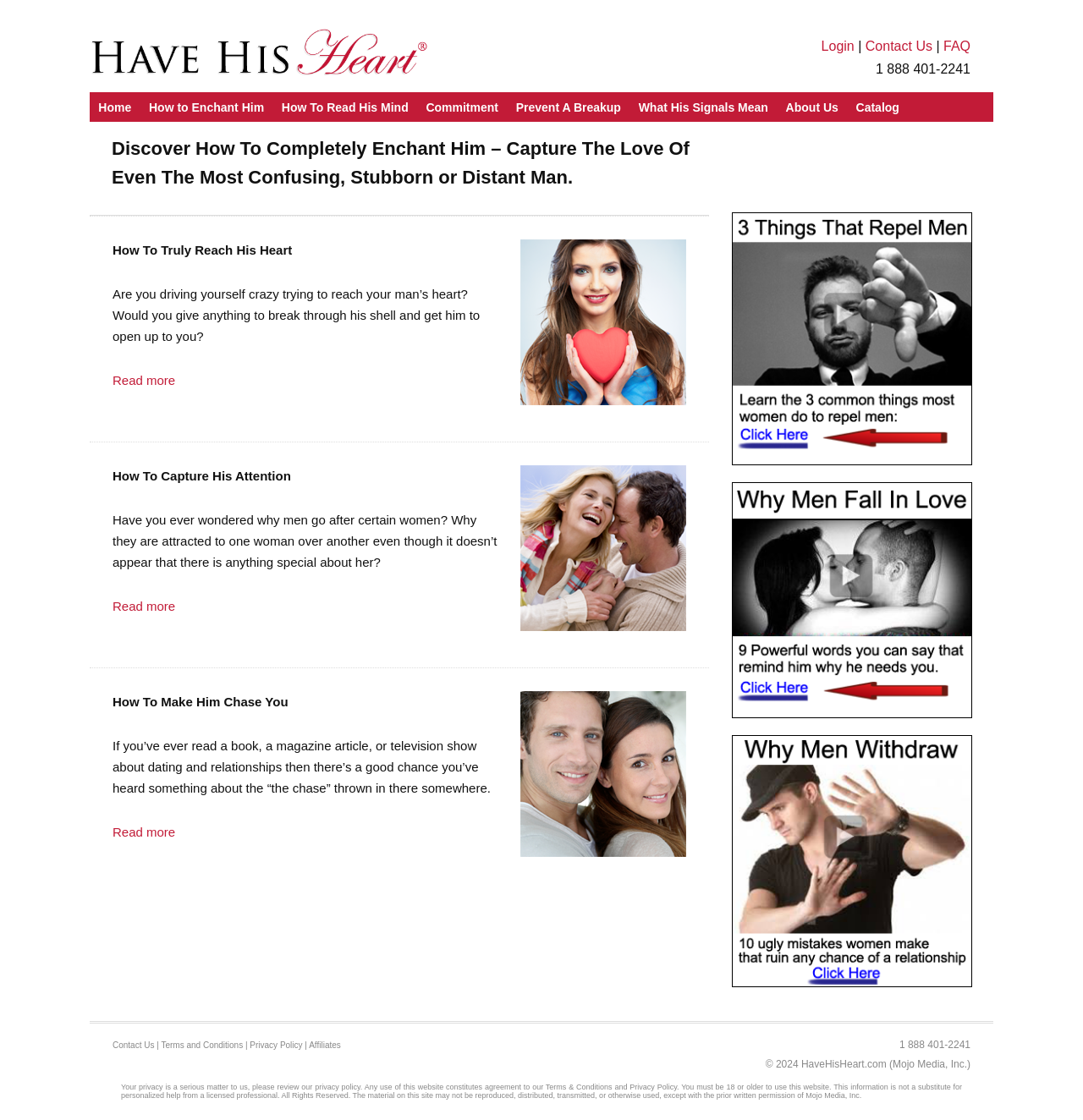Please determine the bounding box coordinates of the clickable area required to carry out the following instruction: "Click on the 'Login' link". The coordinates must be four float numbers between 0 and 1, represented as [left, top, right, bottom].

[0.758, 0.035, 0.789, 0.048]